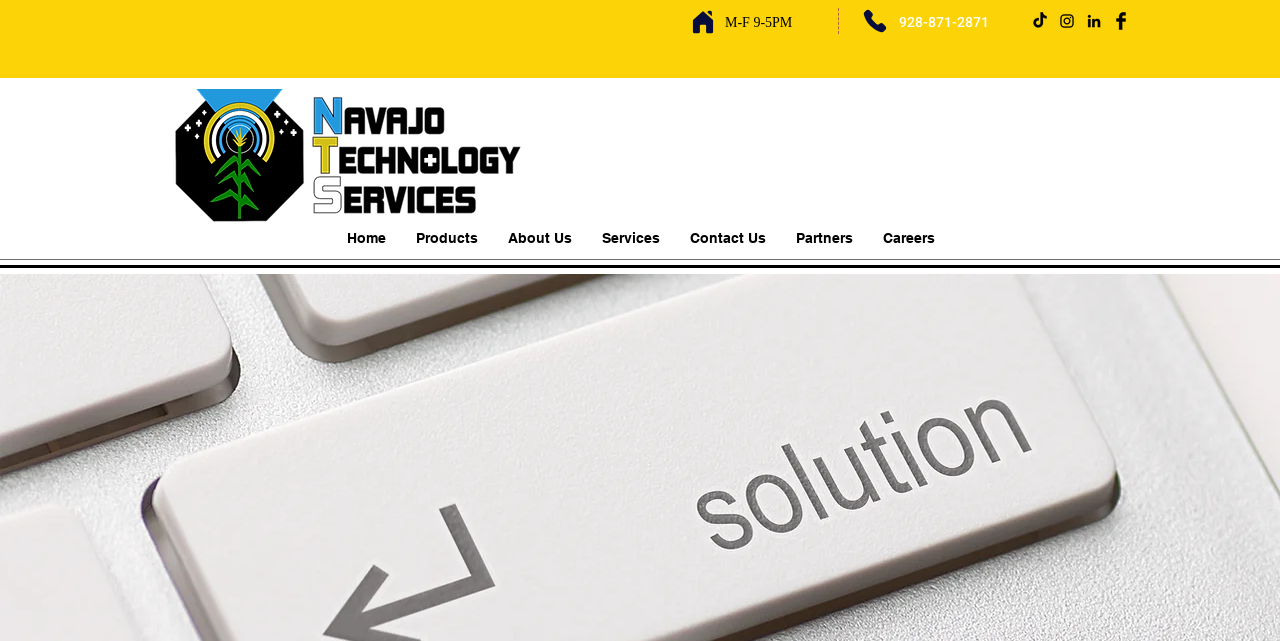What is the logo image filename?
Using the visual information from the image, give a one-word or short-phrase answer.

NTS LOGO inc.png